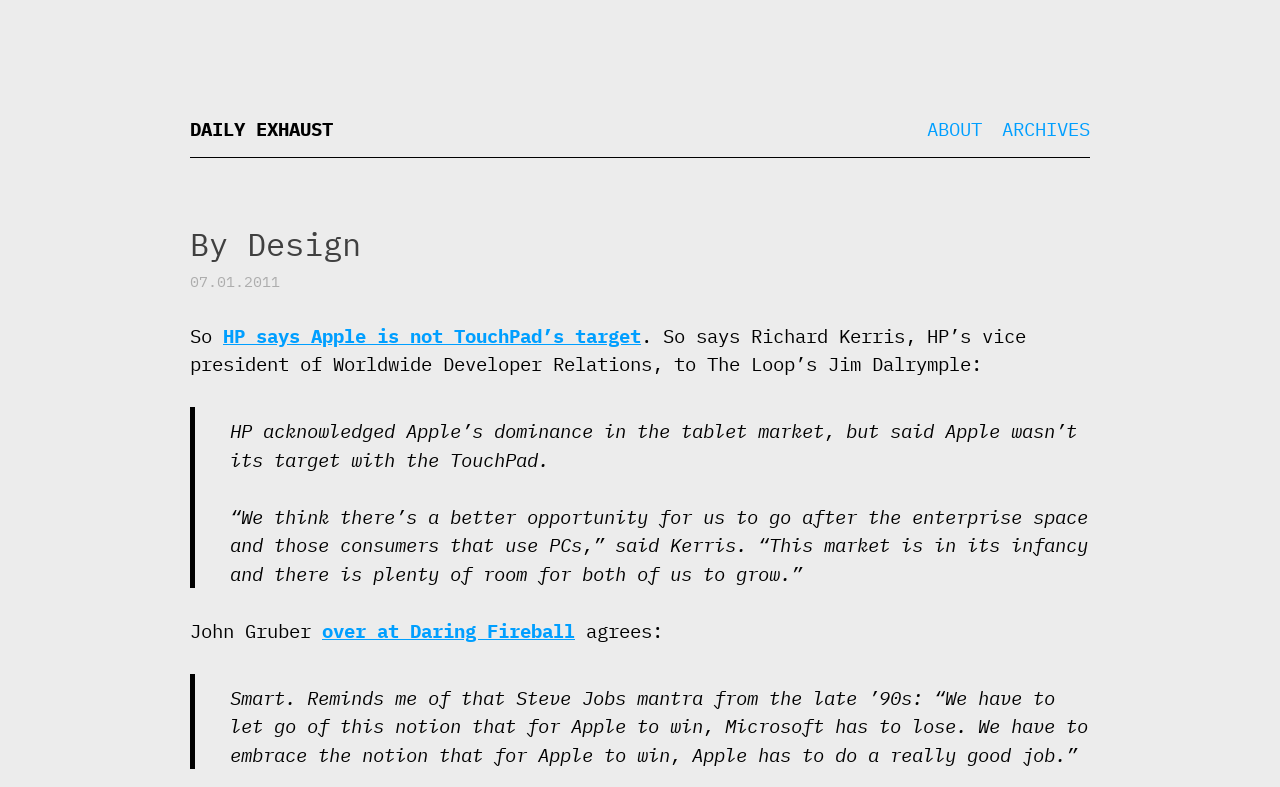Refer to the element description Daily Exhaust and identify the corresponding bounding box in the screenshot. Format the coordinates as (top-left x, top-left y, bottom-right x, bottom-right y) with values in the range of 0 to 1.

[0.148, 0.149, 0.26, 0.179]